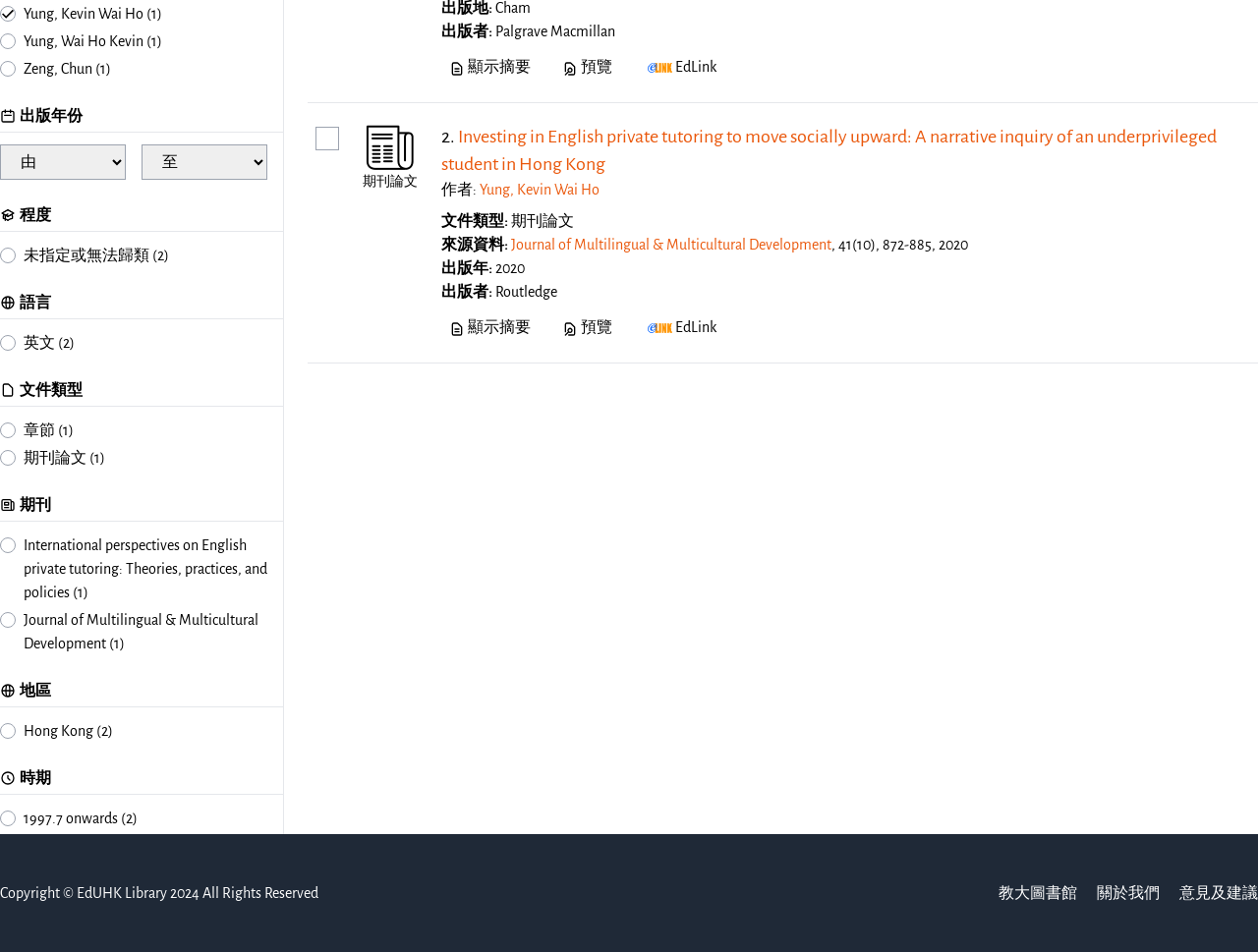Identify and provide the bounding box for the element described by: "Gift Card".

None